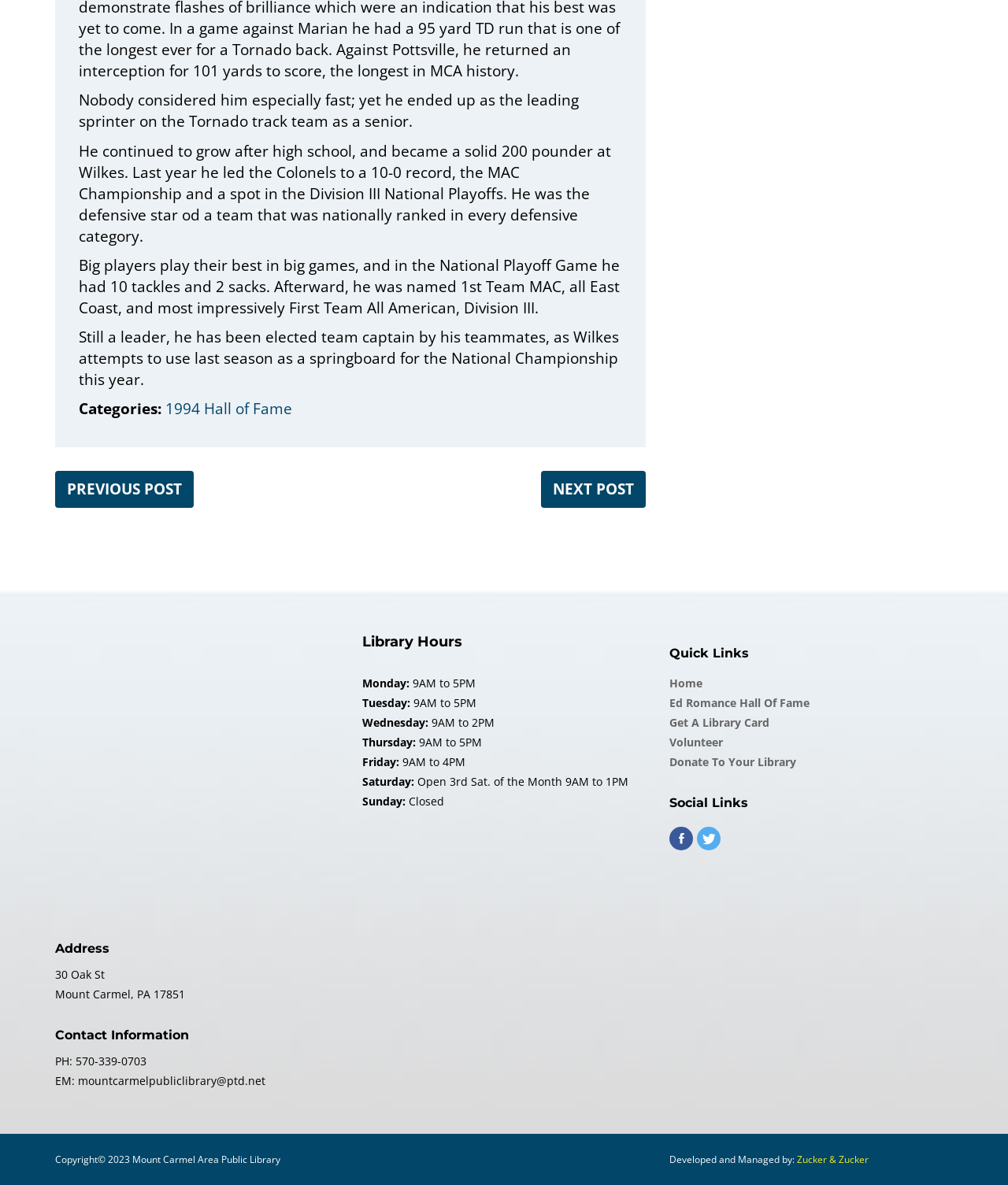What is the name of the hall of fame mentioned on the webpage?
From the screenshot, supply a one-word or short-phrase answer.

Ed Romance Hall Of Fame